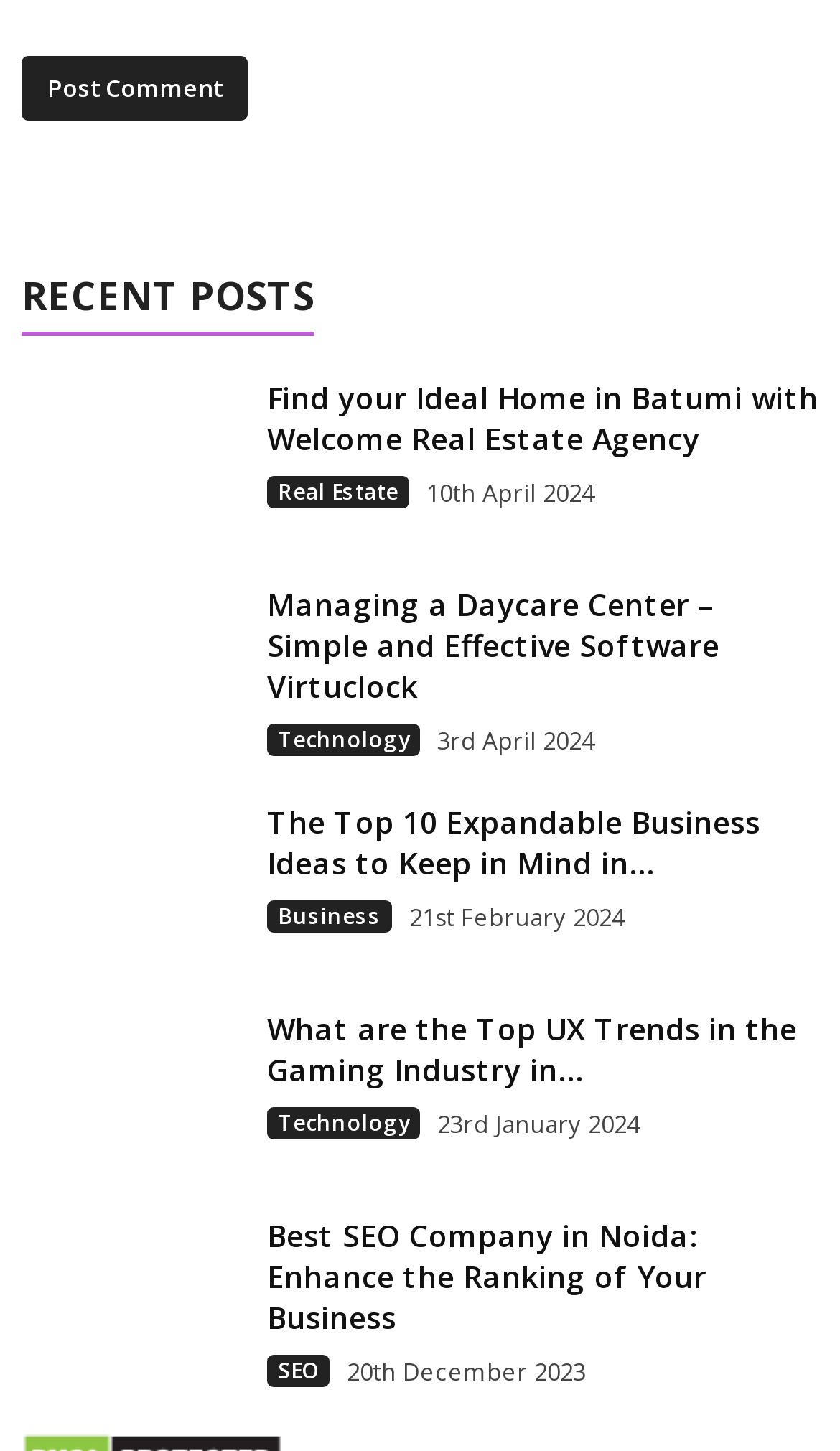Give the bounding box coordinates for the element described by: "Technology".

[0.318, 0.498, 0.5, 0.521]